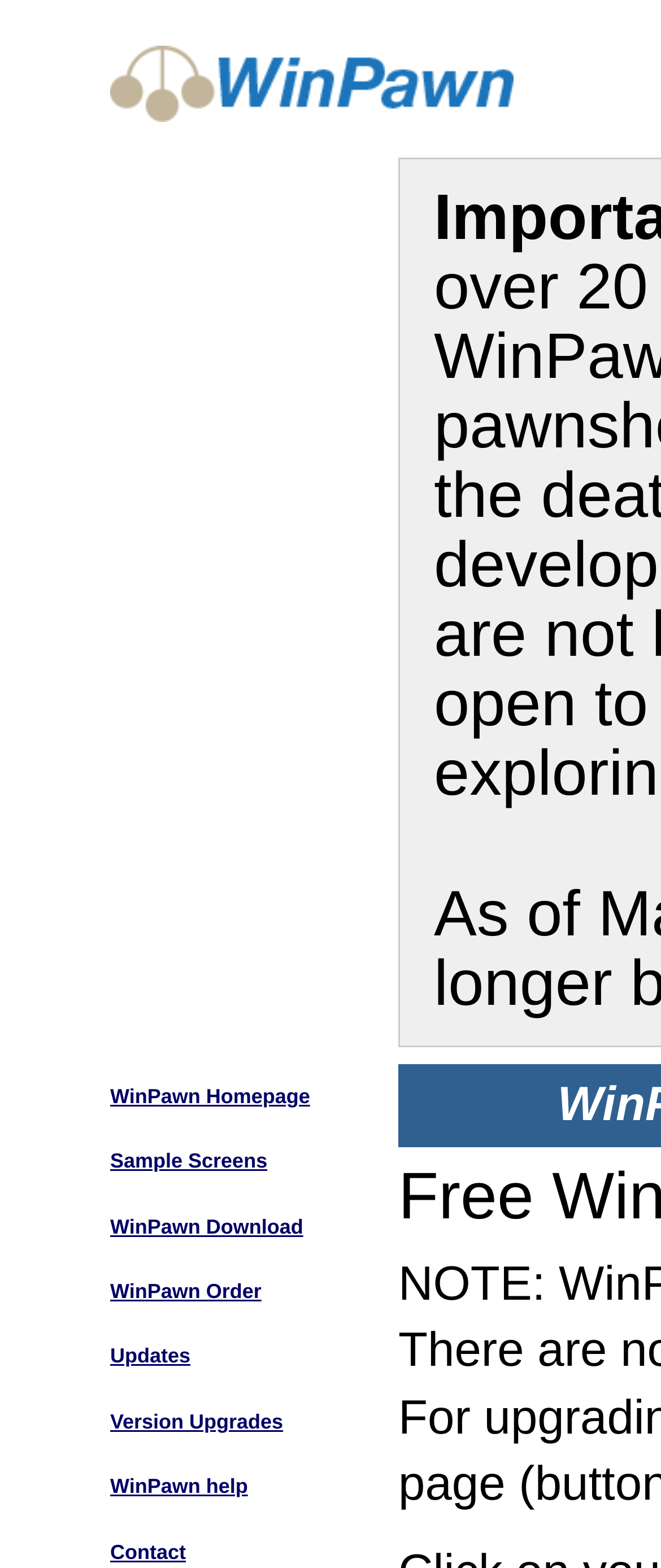Could you specify the bounding box coordinates for the clickable section to complete the following instruction: "get WinPawn help"?

[0.167, 0.94, 0.375, 0.955]